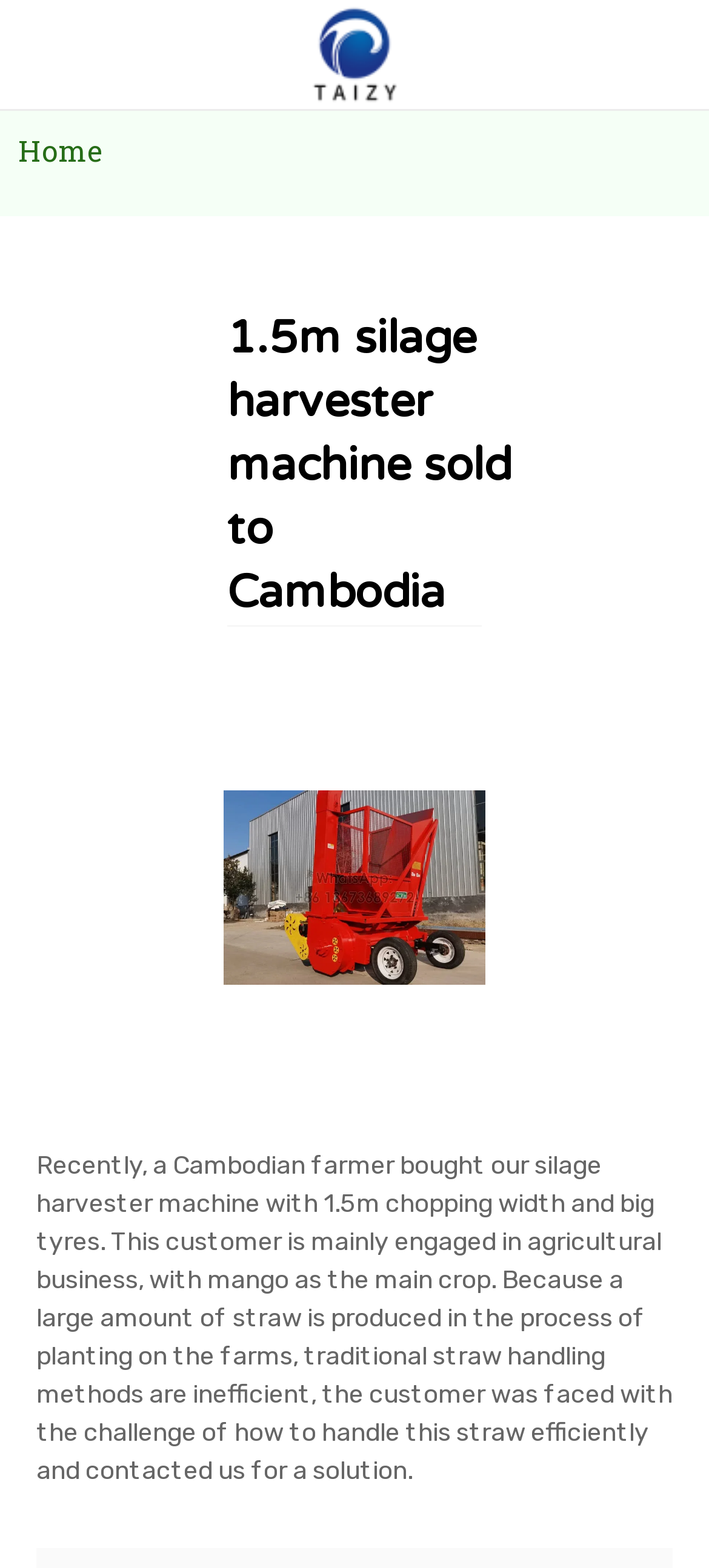Predict the bounding box for the UI component with the following description: "Home".

[0.026, 0.083, 0.146, 0.108]